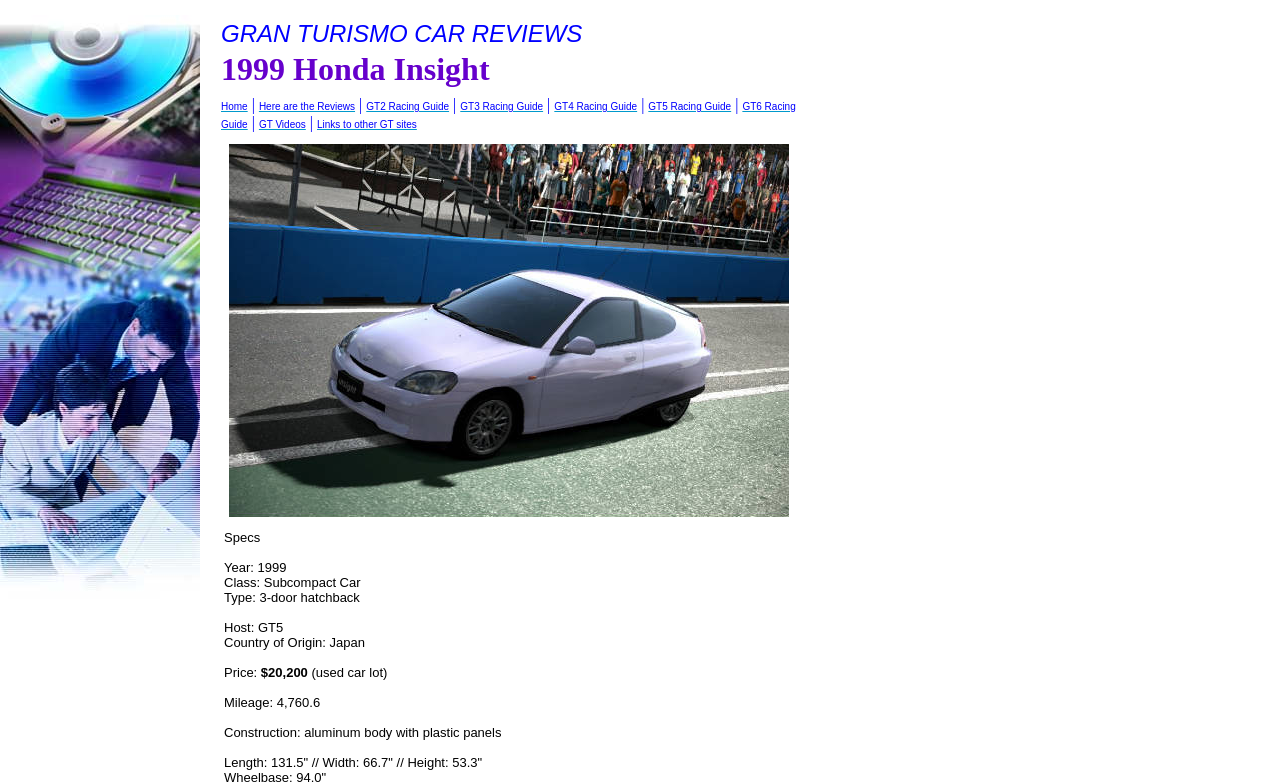Bounding box coordinates are specified in the format (top-left x, top-left y, bottom-right x, bottom-right y). All values are floating point numbers bounded between 0 and 1. Please provide the bounding box coordinate of the region this sentence describes: GT3 Racing Guide

[0.36, 0.129, 0.424, 0.143]